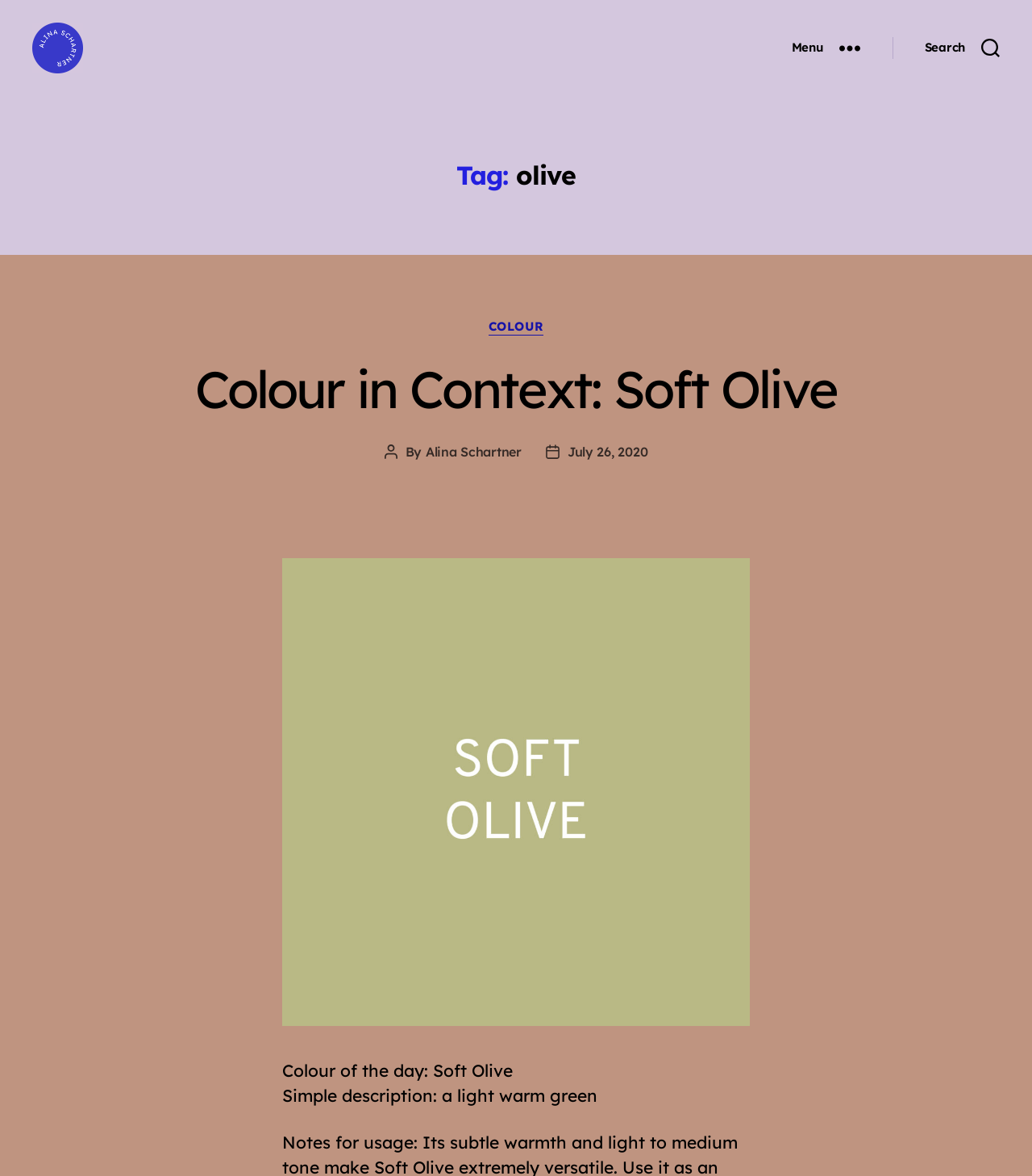What is the name of the author?
Answer the question with a thorough and detailed explanation.

I found the author's name by looking at the 'Post author' section, which is located below the 'Categories' section. The text 'By' is followed by a link with the author's name, 'Alina Schartner'.